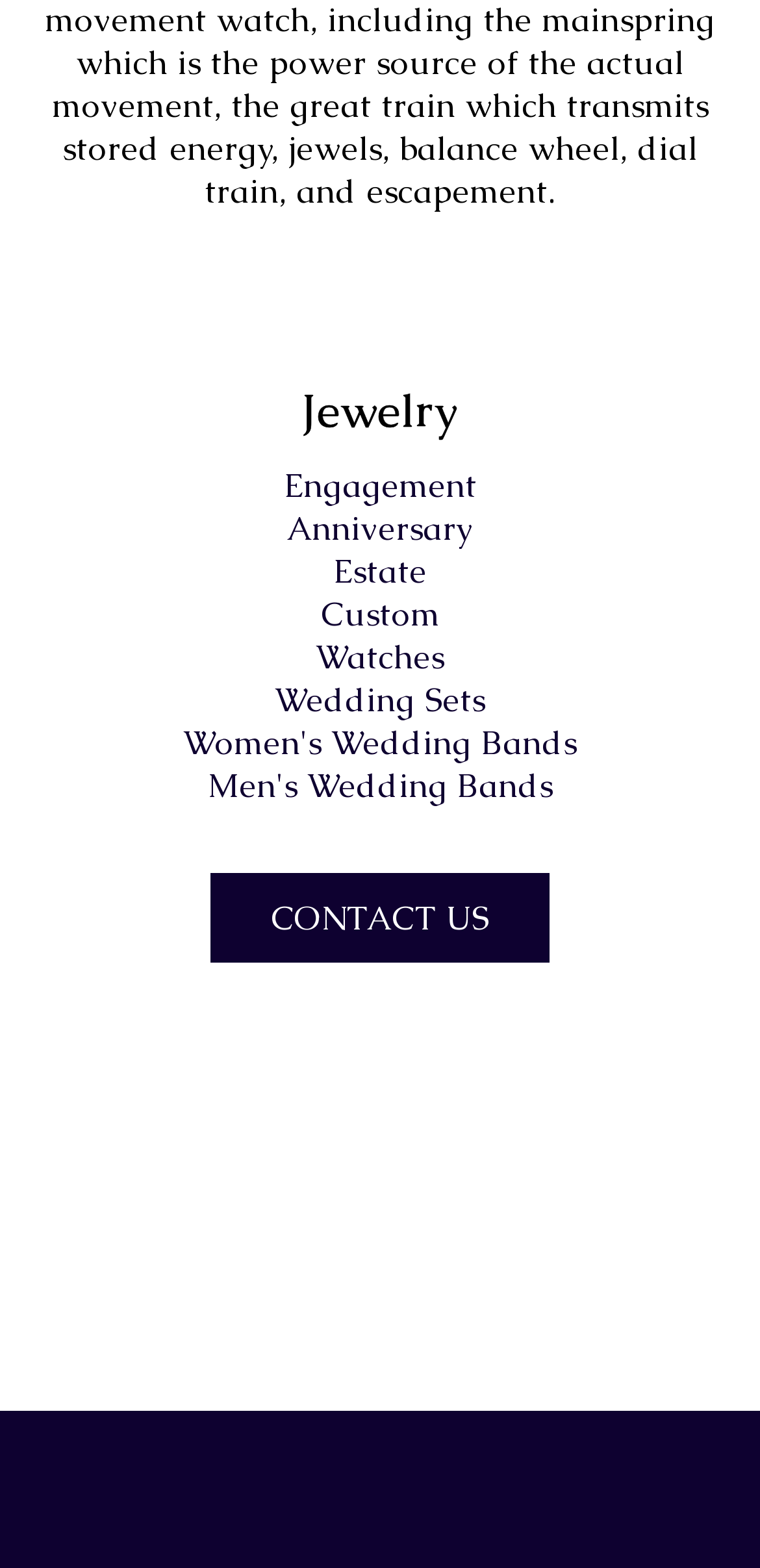Identify the bounding box coordinates for the region to click in order to carry out this instruction: "Go to Home". Provide the coordinates using four float numbers between 0 and 1, formatted as [left, top, right, bottom].

None